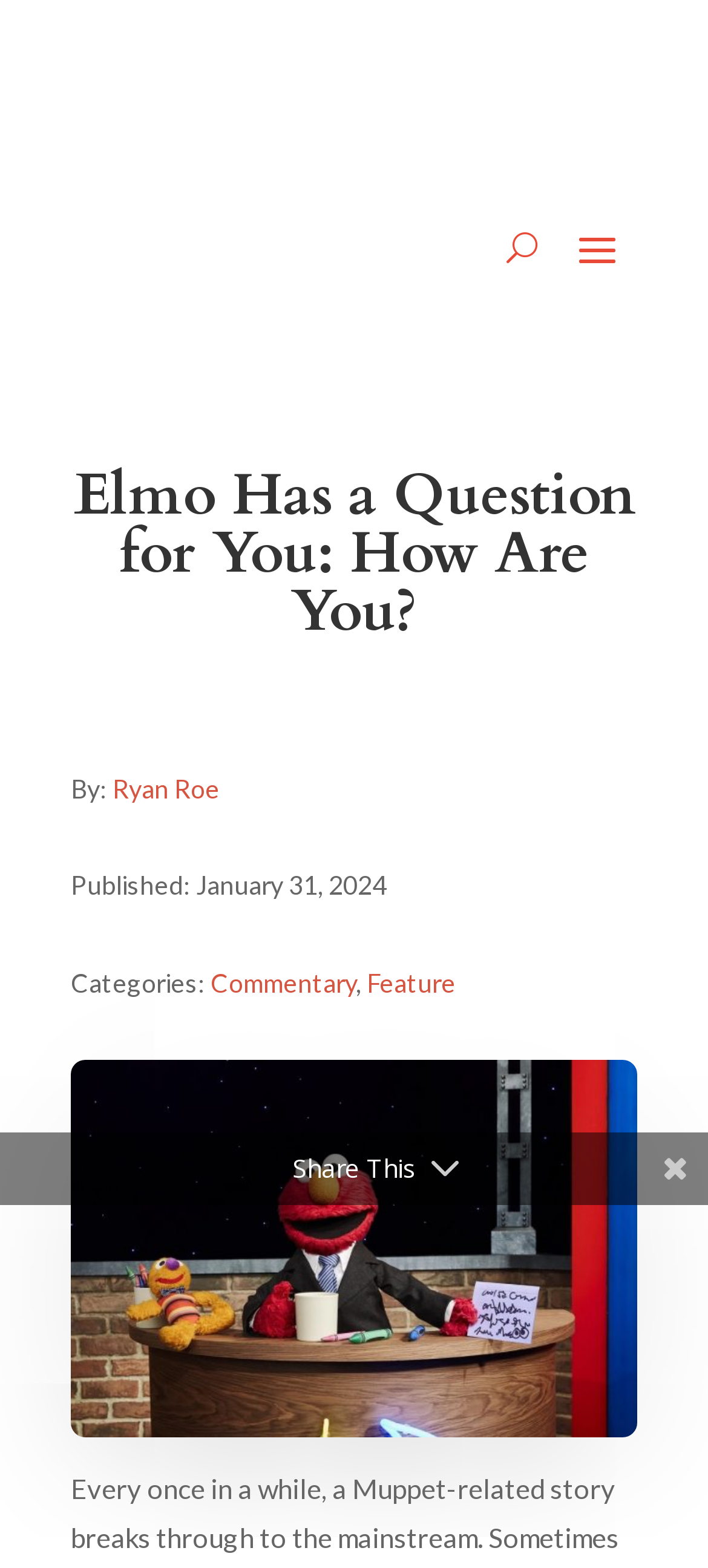What is the text above the share button?
Based on the screenshot, provide your answer in one word or phrase.

Share This